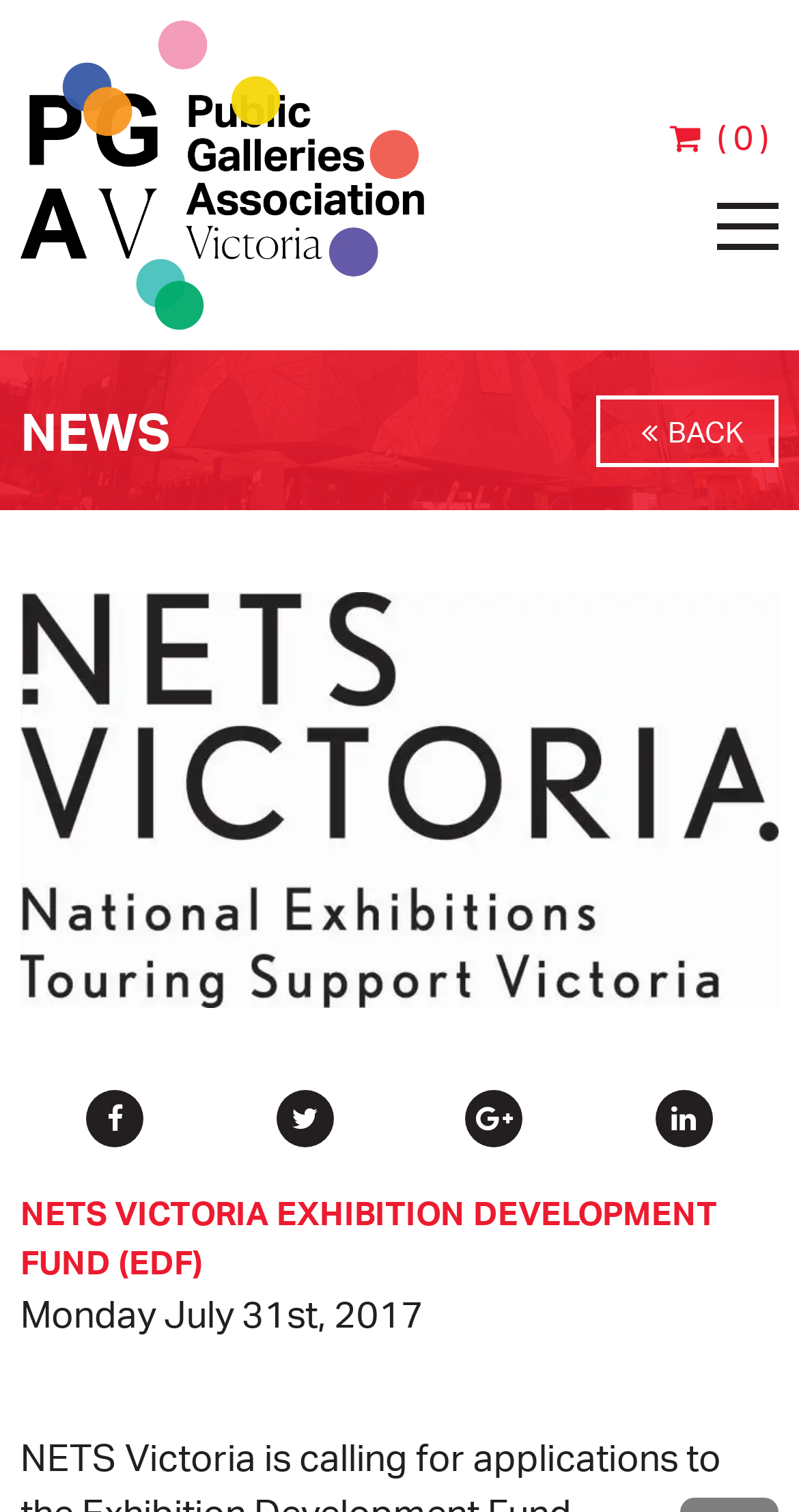Find and specify the bounding box coordinates that correspond to the clickable region for the instruction: "Click the BACK button".

[0.746, 0.261, 0.974, 0.309]